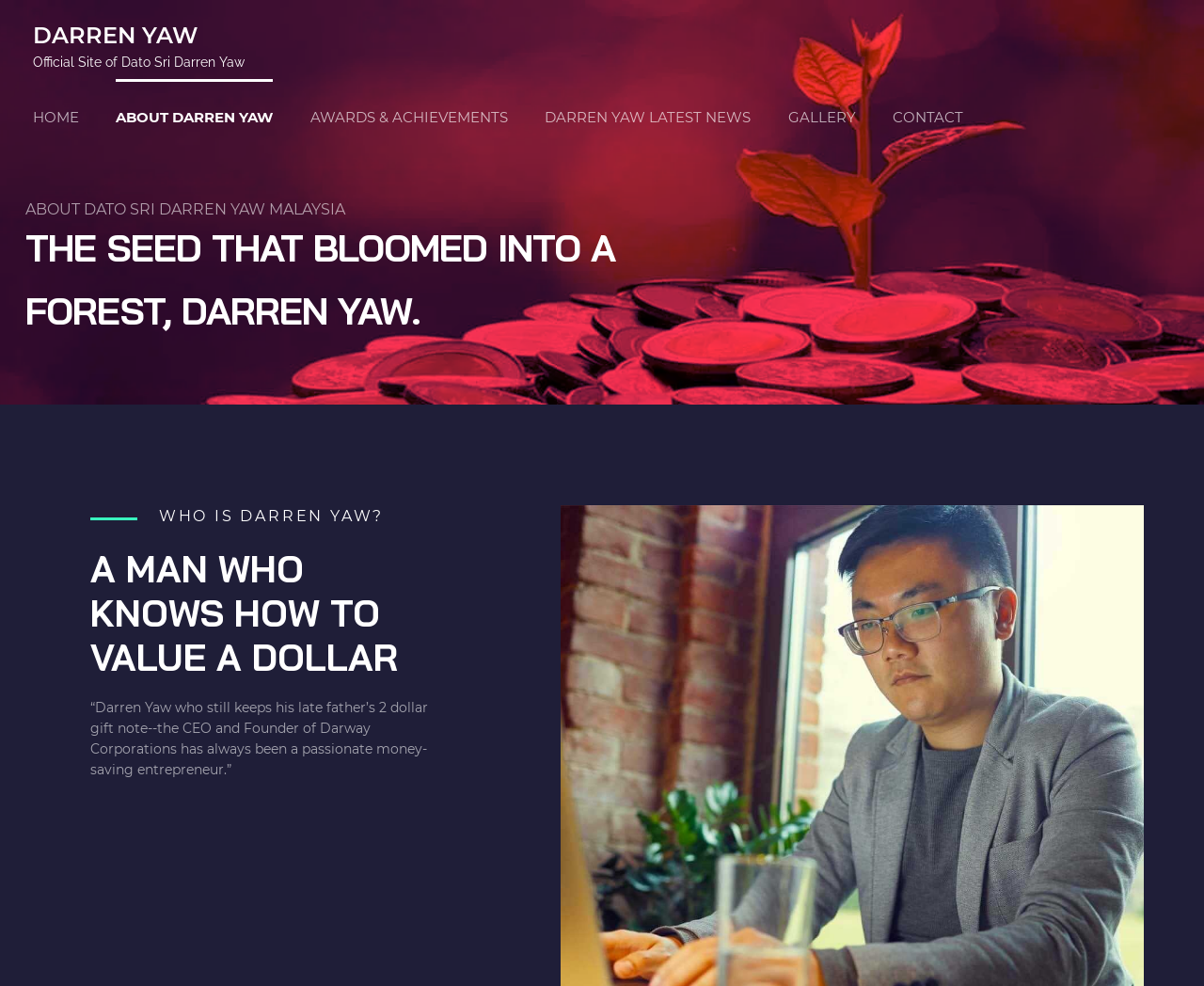Give the bounding box coordinates for this UI element: "DARREN YAW LATEST NEWS". The coordinates should be four float numbers between 0 and 1, arranged as [left, top, right, bottom].

[0.437, 0.08, 0.639, 0.13]